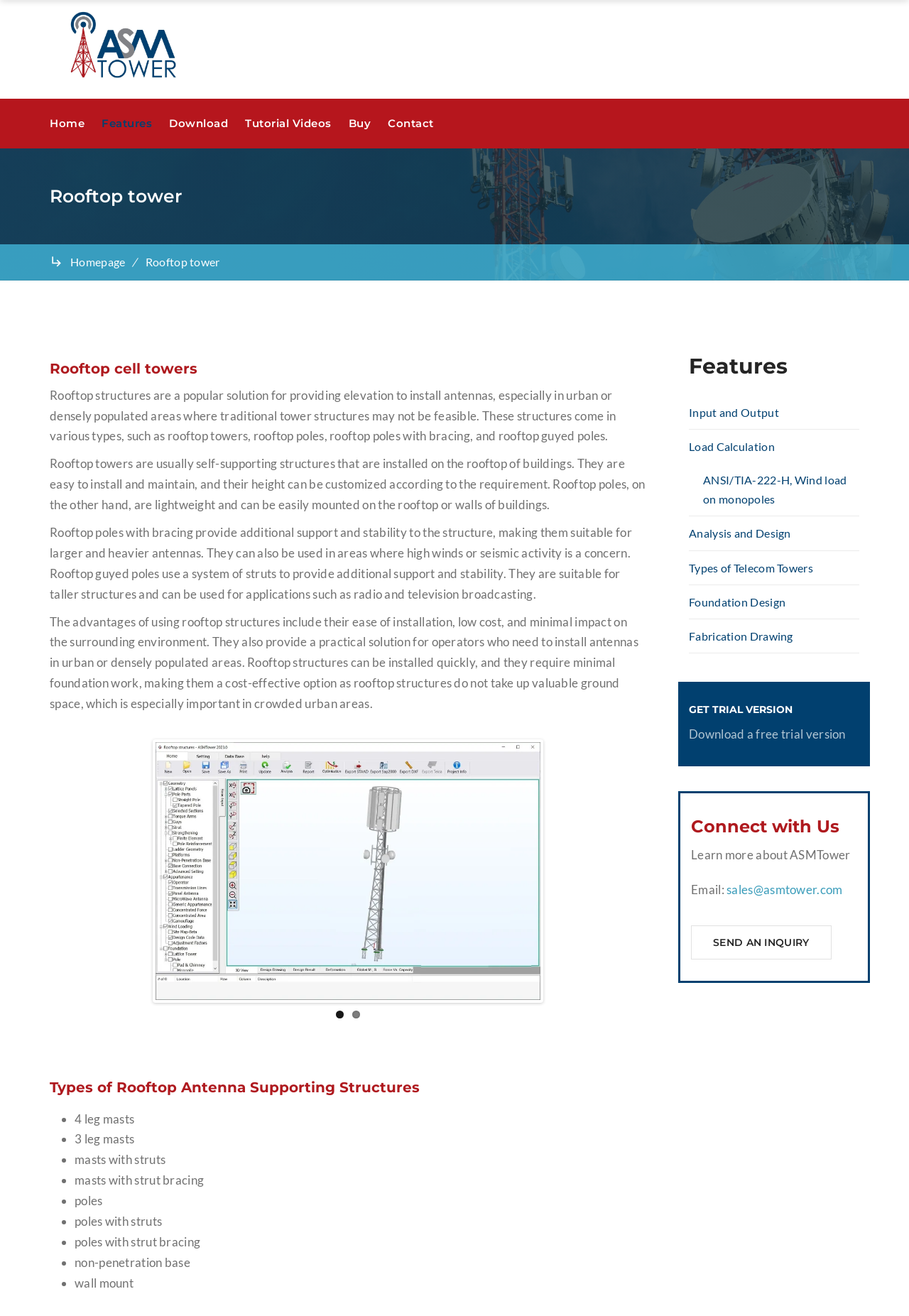Please find the bounding box coordinates for the clickable element needed to perform this instruction: "Download a free trial version".

[0.758, 0.552, 0.93, 0.563]